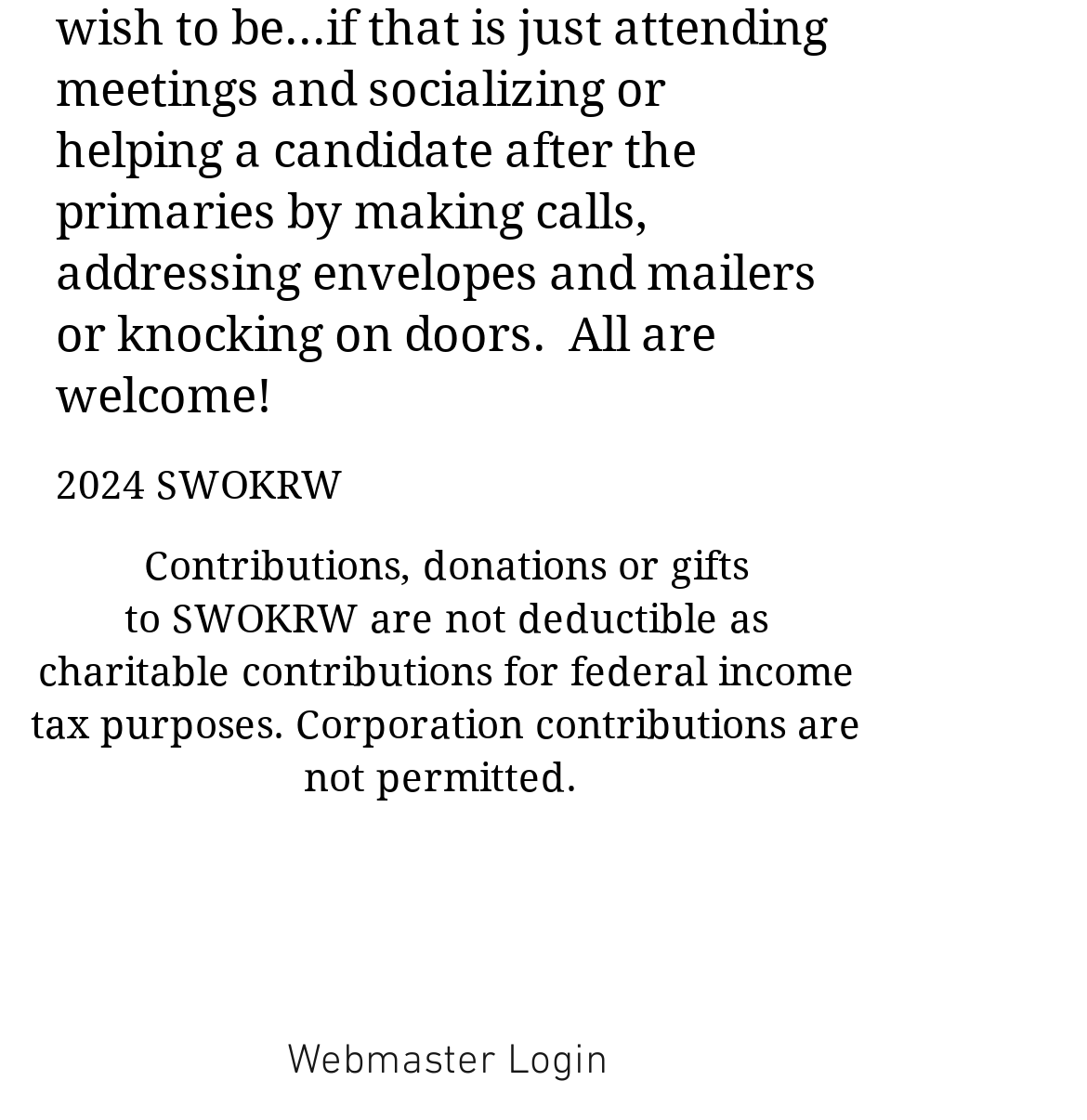Ascertain the bounding box coordinates for the UI element detailed here: "Webmaster Login". The coordinates should be provided as [left, top, right, bottom] with each value being a float between 0 and 1.

[0.251, 0.925, 0.572, 0.975]